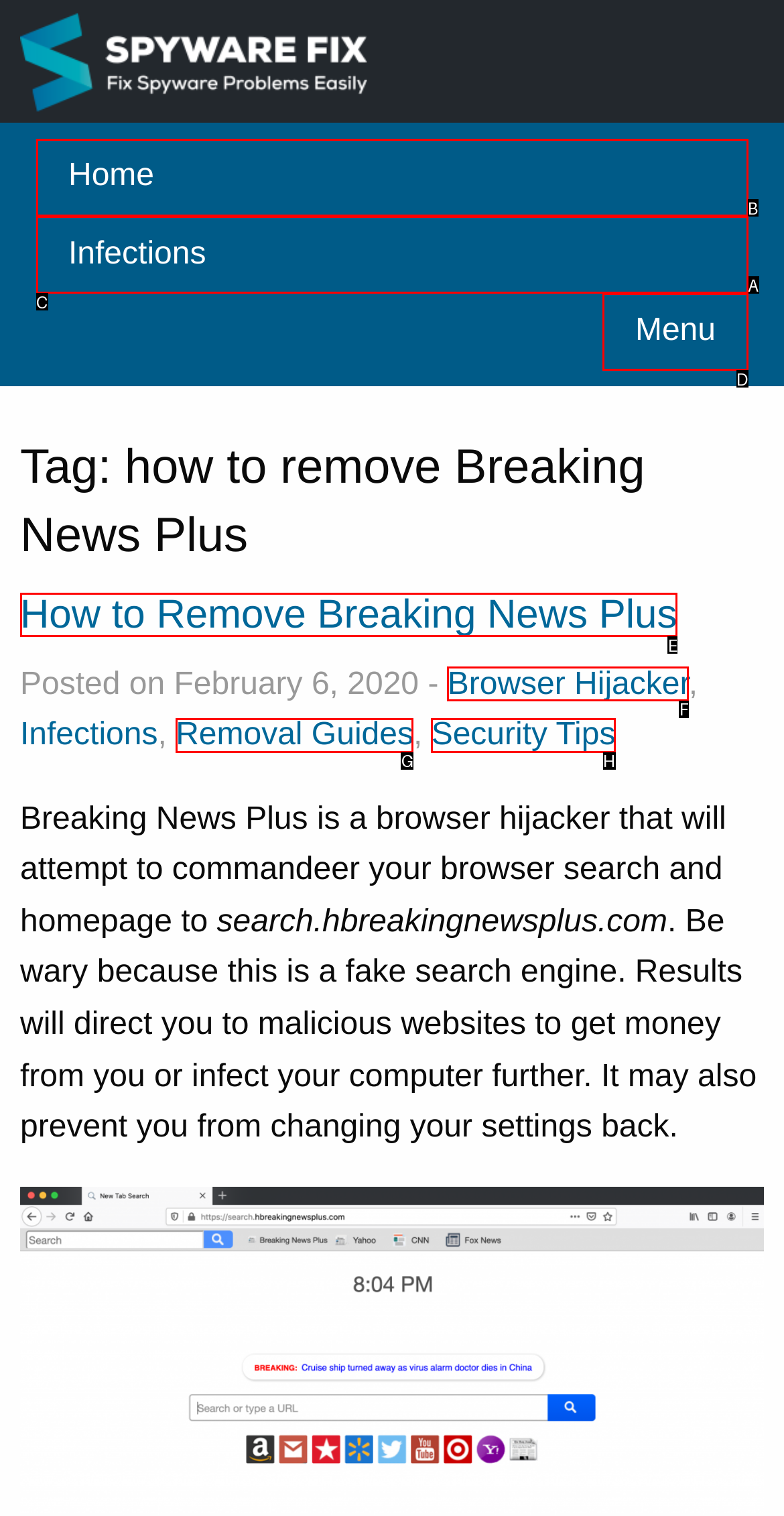Out of the given choices, which letter corresponds to the UI element required to Read the article about How to Remove Breaking News Plus? Answer with the letter.

E